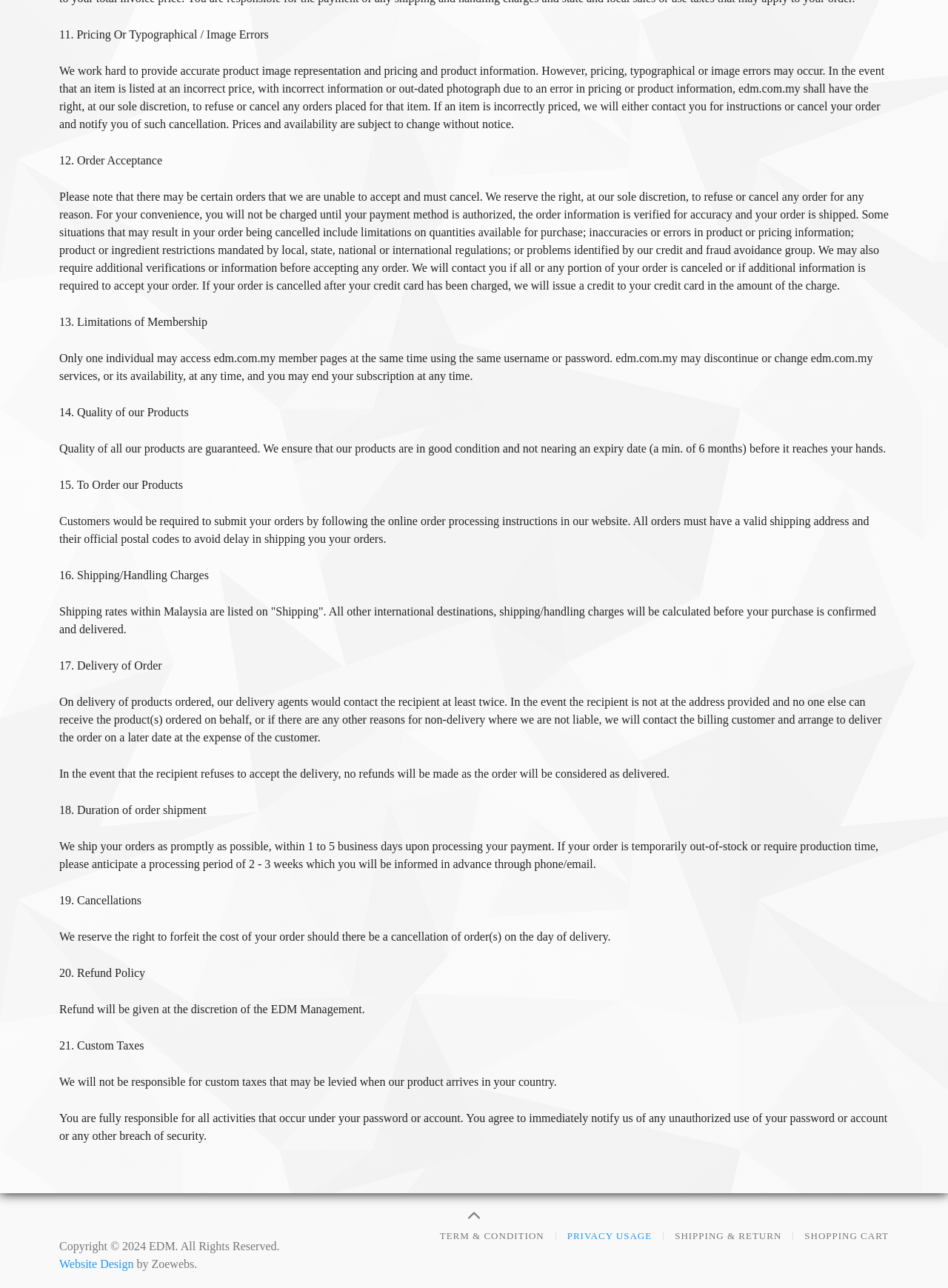How many days does it take to ship orders?
Carefully examine the image and provide a detailed answer to the question.

According to the 'Duration of order shipment' section, orders are shipped as promptly as possible, within 1 to 5 business days upon processing payment.